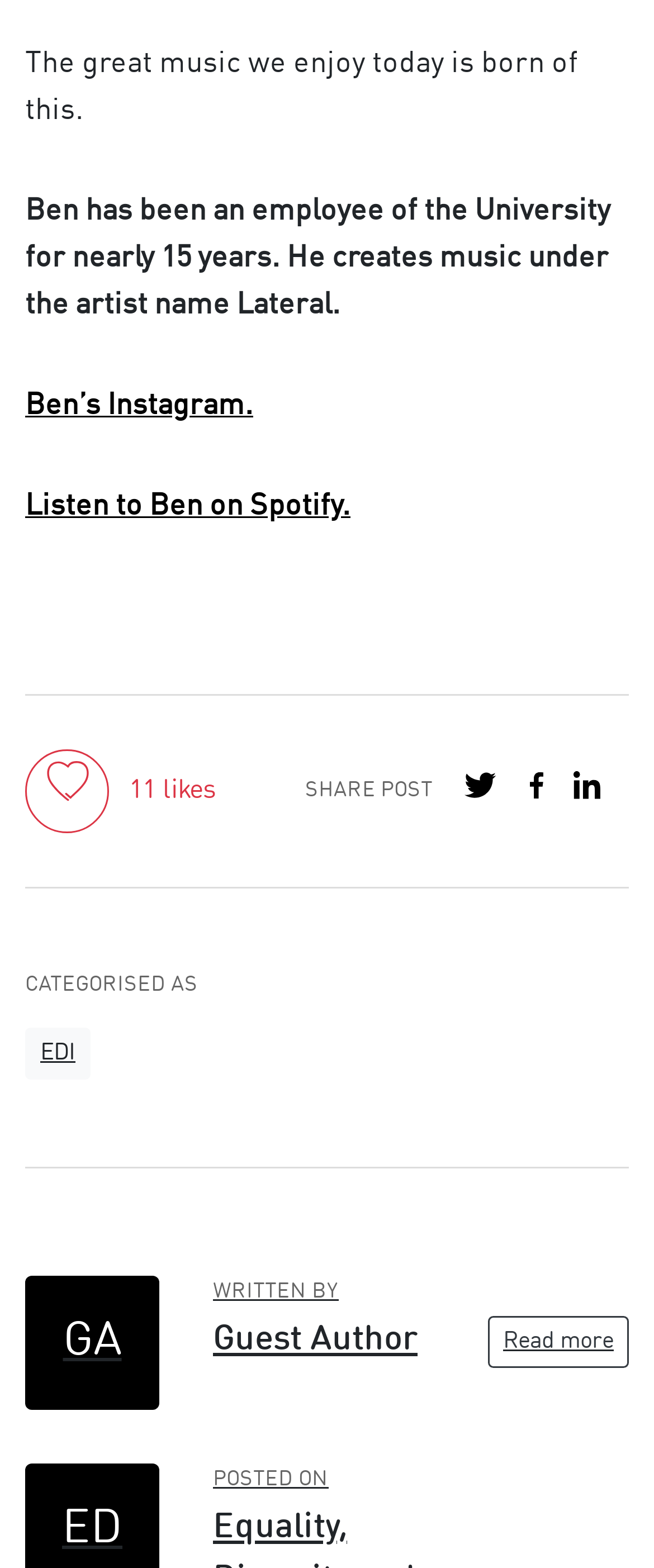Provide the bounding box coordinates of the HTML element this sentence describes: "Toggle like". The bounding box coordinates consist of four float numbers between 0 and 1, i.e., [left, top, right, bottom].

[0.038, 0.477, 0.167, 0.531]